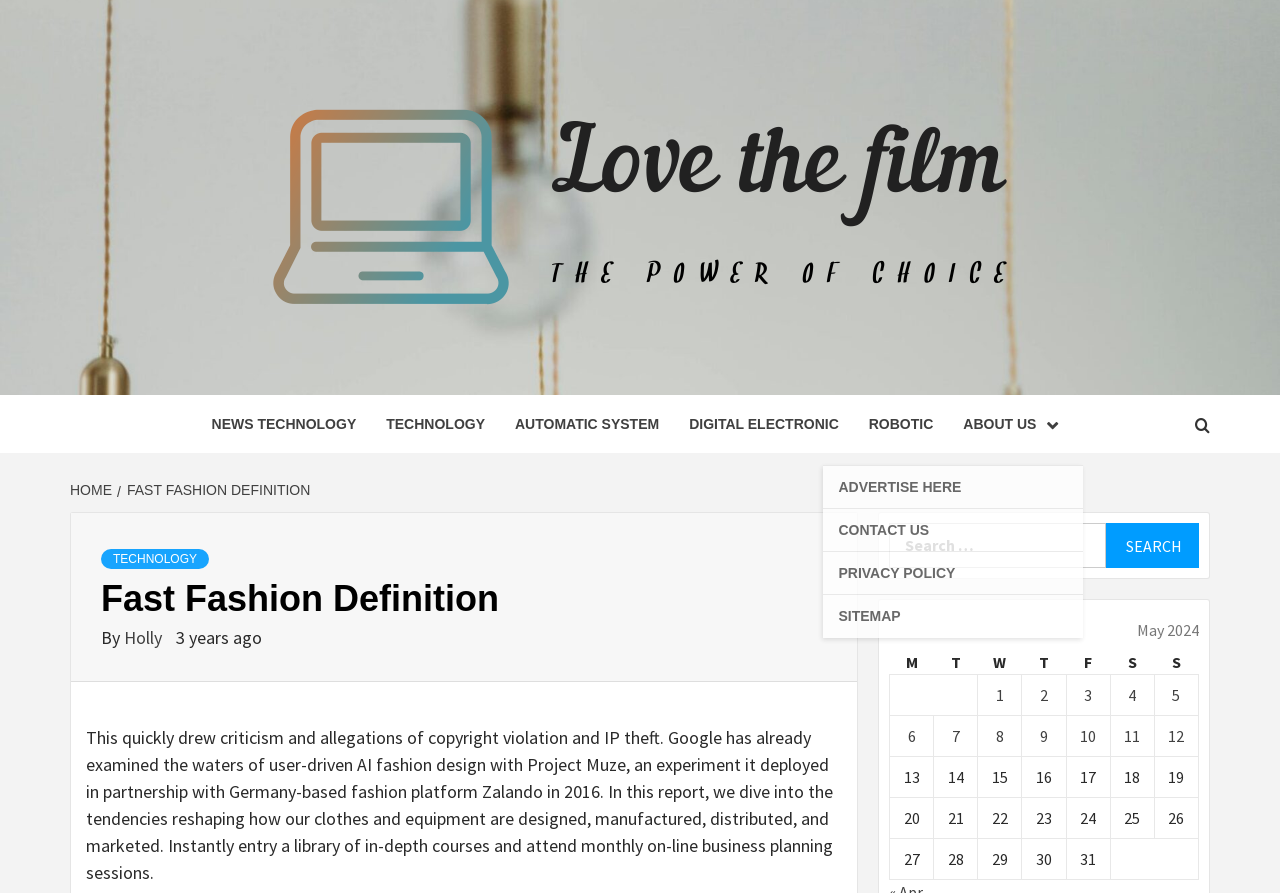Respond to the following question using a concise word or phrase: 
What is the purpose of the search bar?

To search for content